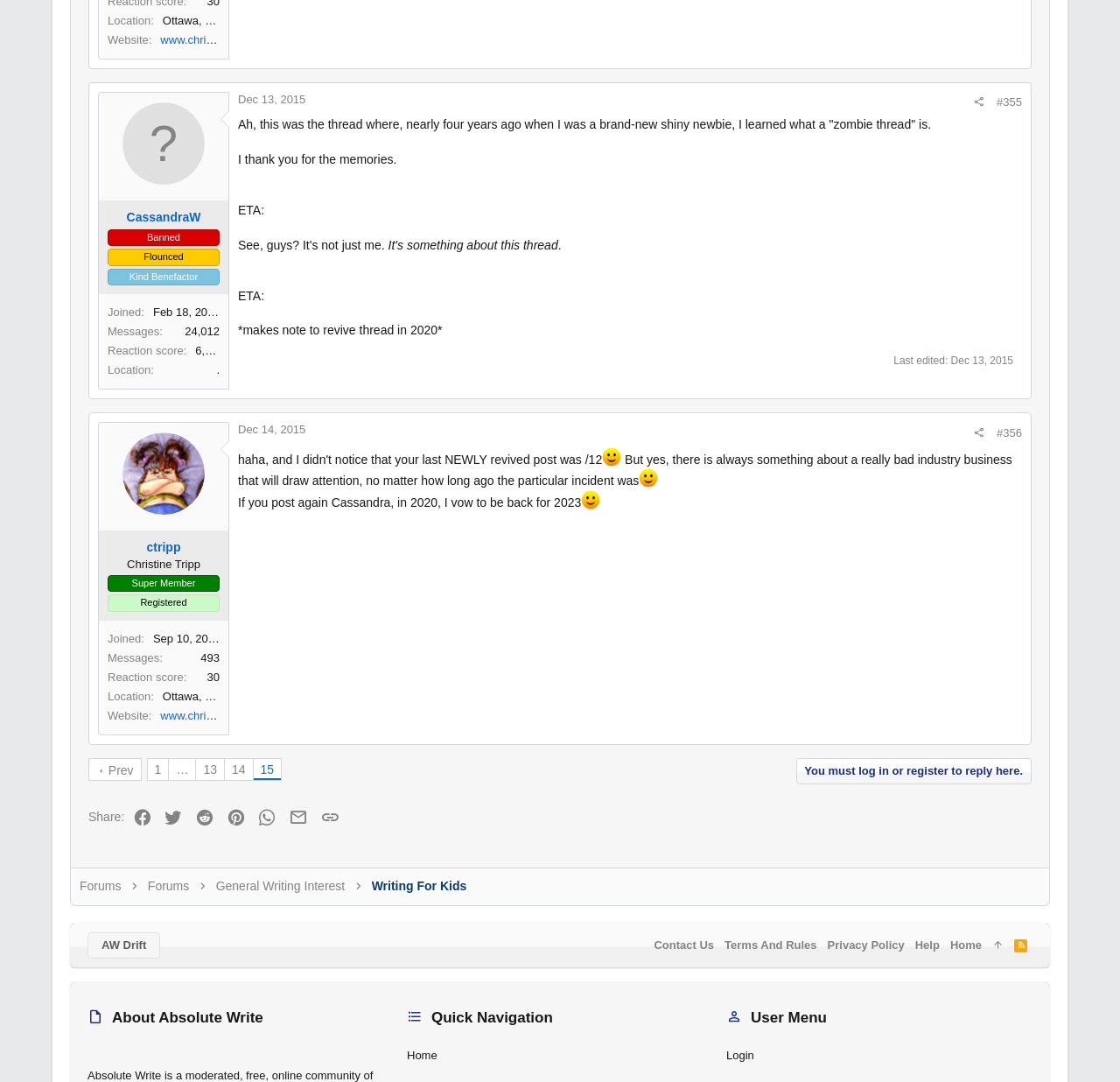Provide the bounding box for the UI element matching this description: "Ottawa, Ontario Canada".

[0.145, 0.638, 0.255, 0.65]